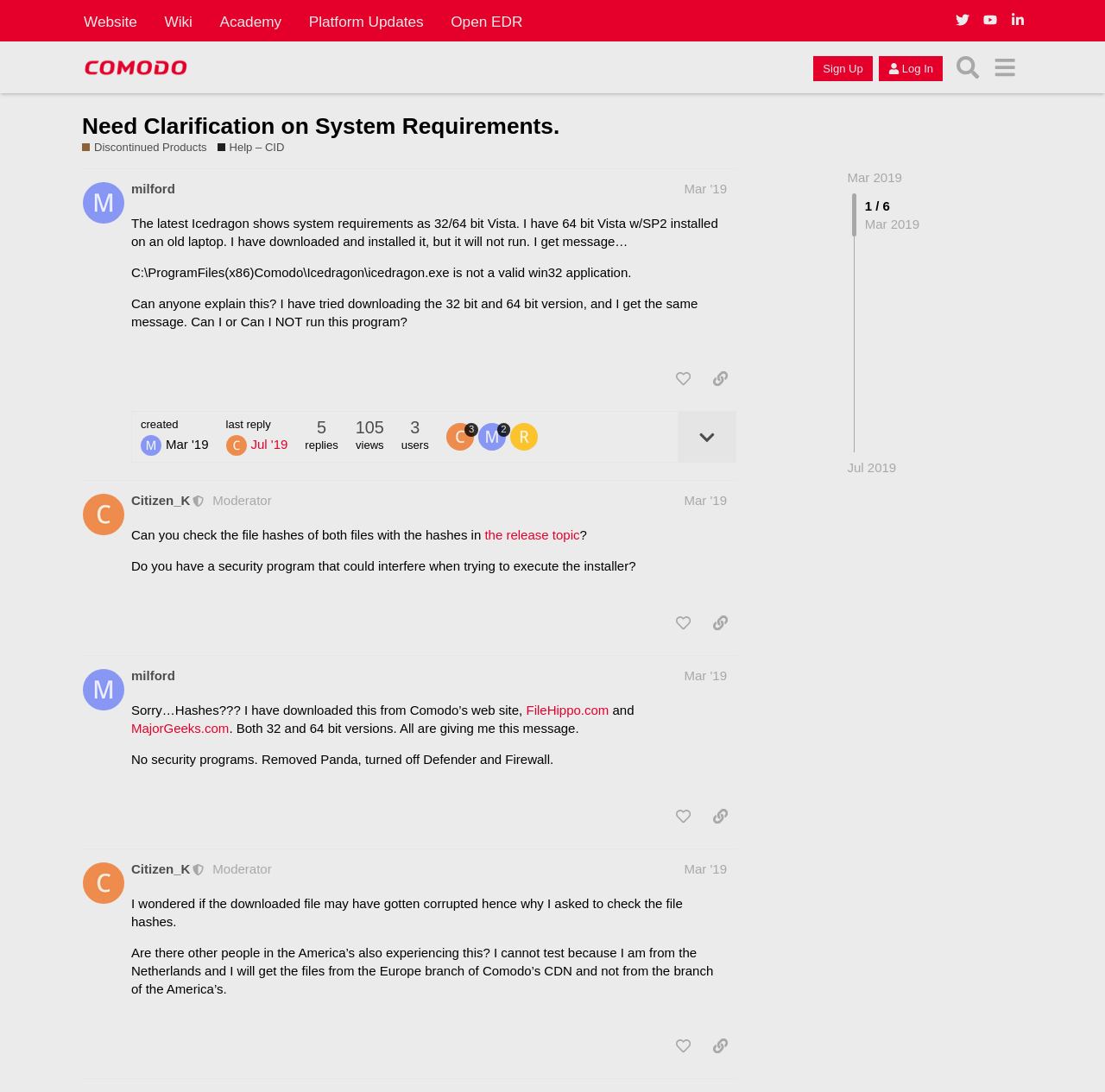Based on the element description, predict the bounding box coordinates (top-left x, top-left y, bottom-right x, bottom-right y) for the UI element in the screenshot: Help – CID

[0.197, 0.128, 0.257, 0.143]